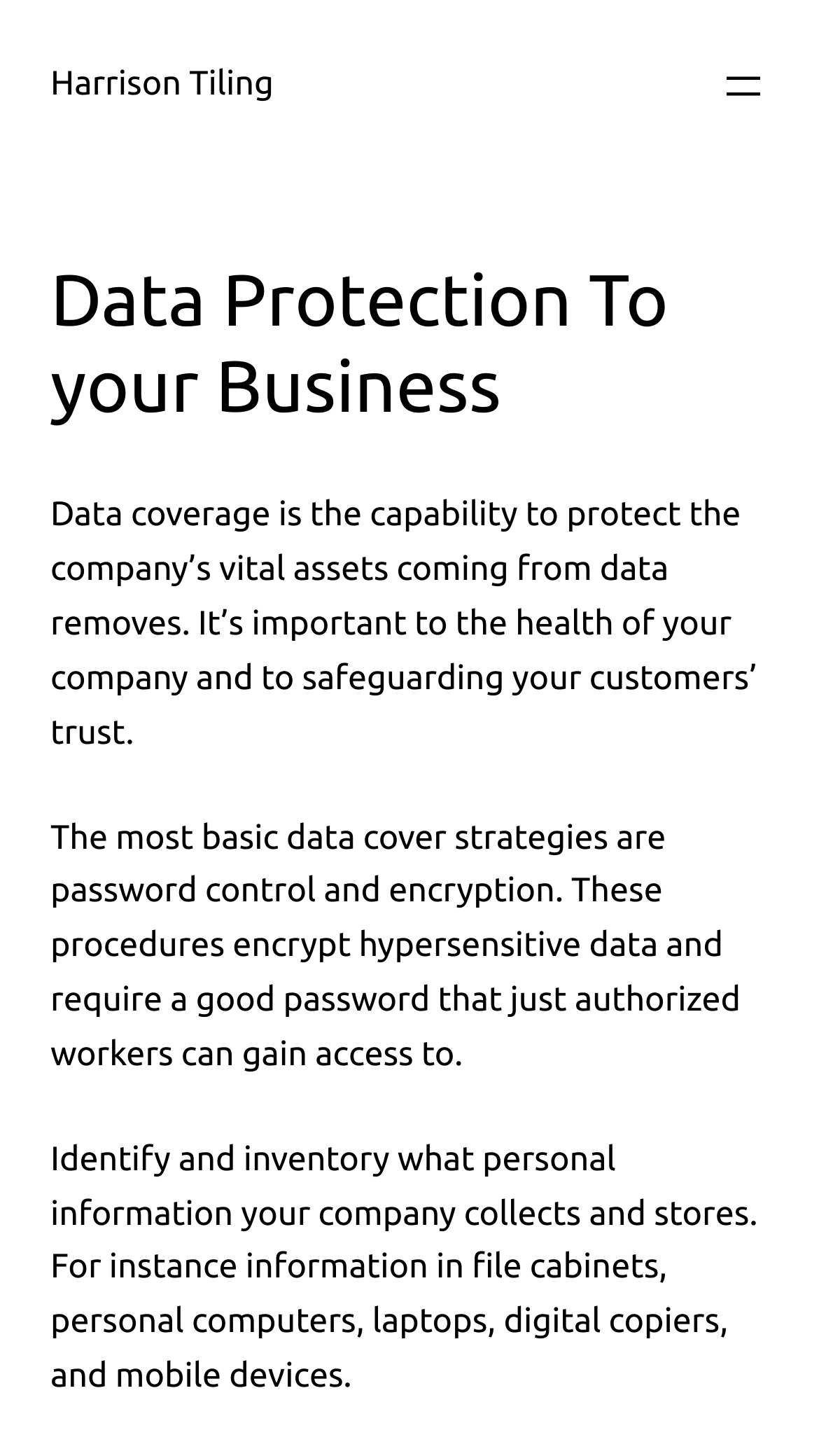From the given element description: "Harrison Tiling", find the bounding box for the UI element. Provide the coordinates as four float numbers between 0 and 1, in the order [left, top, right, bottom].

[0.062, 0.045, 0.334, 0.071]